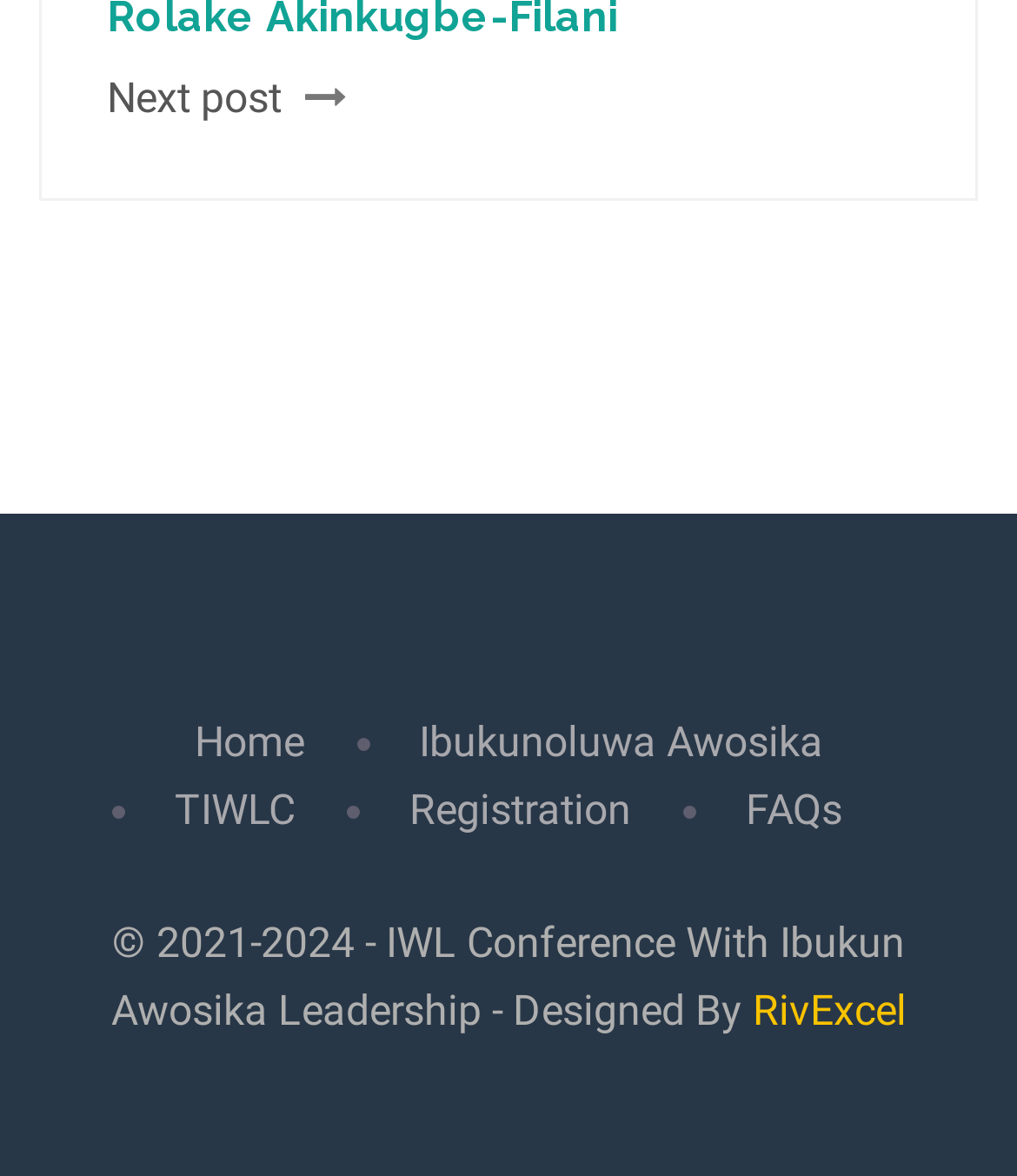Locate the bounding box of the UI element with the following description: "Ibukunoluwa Awosika".

[0.412, 0.61, 0.809, 0.652]